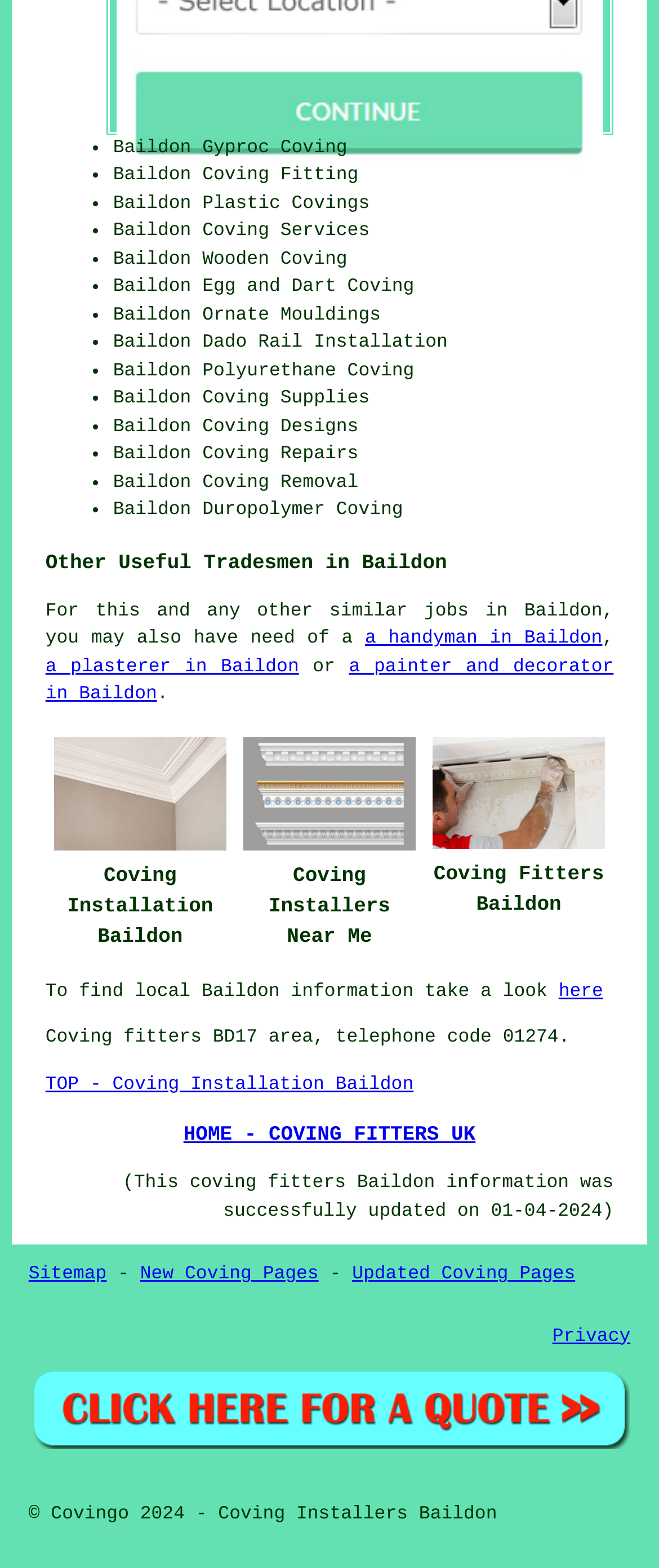Please identify the bounding box coordinates of the clickable region that I should interact with to perform the following instruction: "Contact us". The coordinates should be expressed as four float numbers between 0 and 1, i.e., [left, top, right, bottom].

None